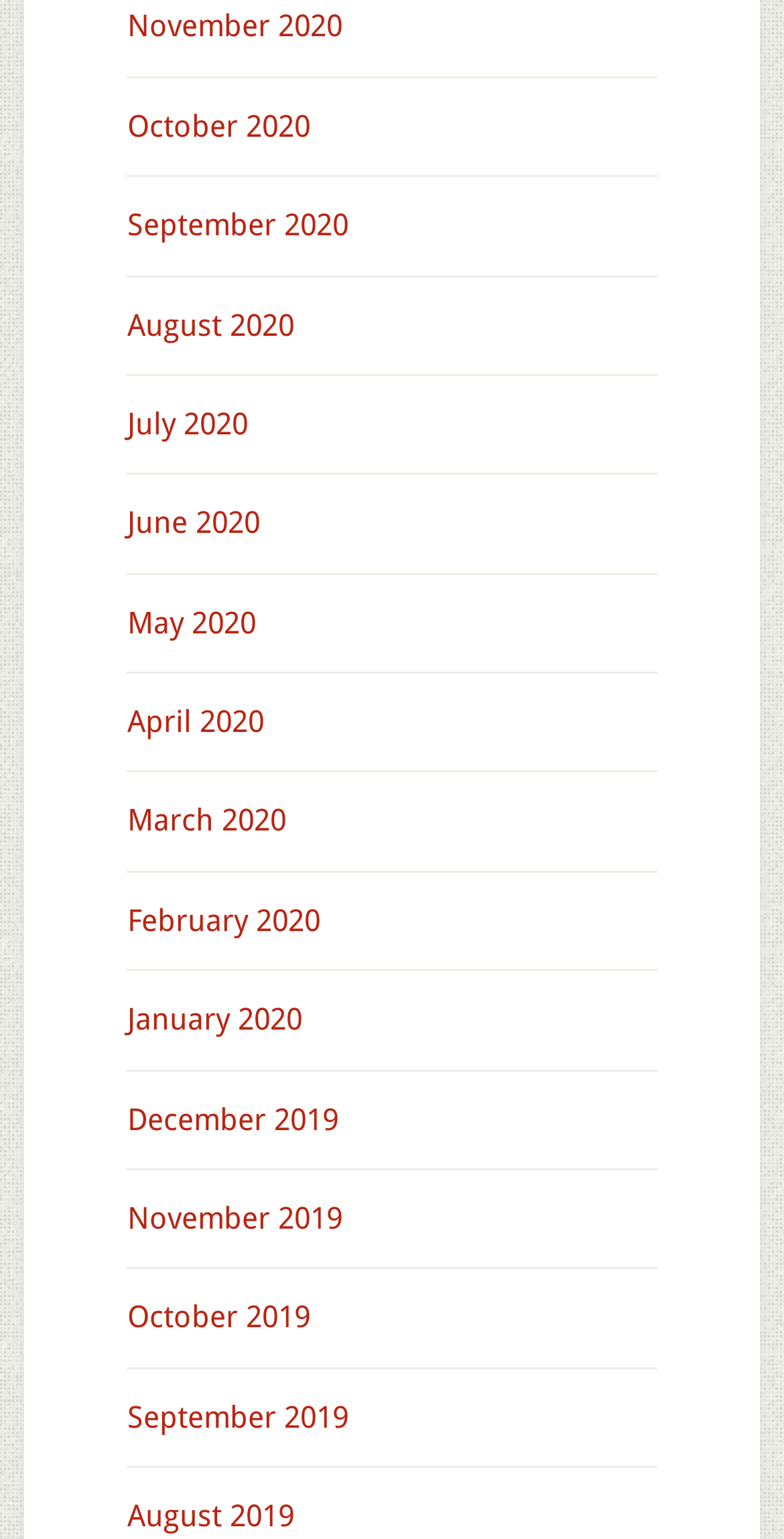Indicate the bounding box coordinates of the clickable region to achieve the following instruction: "view August 2020."

[0.162, 0.199, 0.375, 0.223]